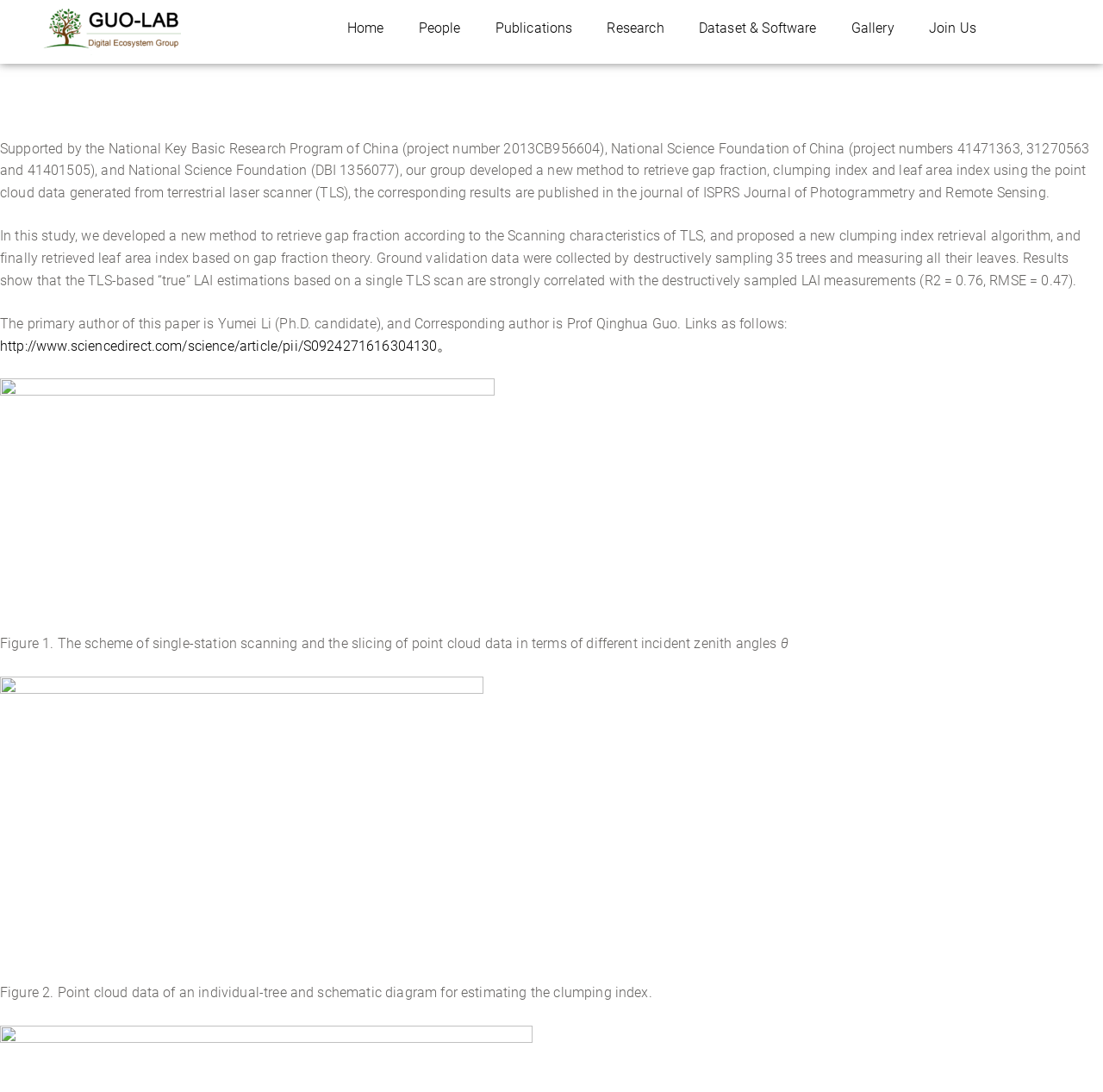Locate the bounding box coordinates of the area to click to fulfill this instruction: "Click the link to the journal article". The bounding box should be presented as four float numbers between 0 and 1, in the order [left, top, right, bottom].

[0.0, 0.309, 0.397, 0.324]